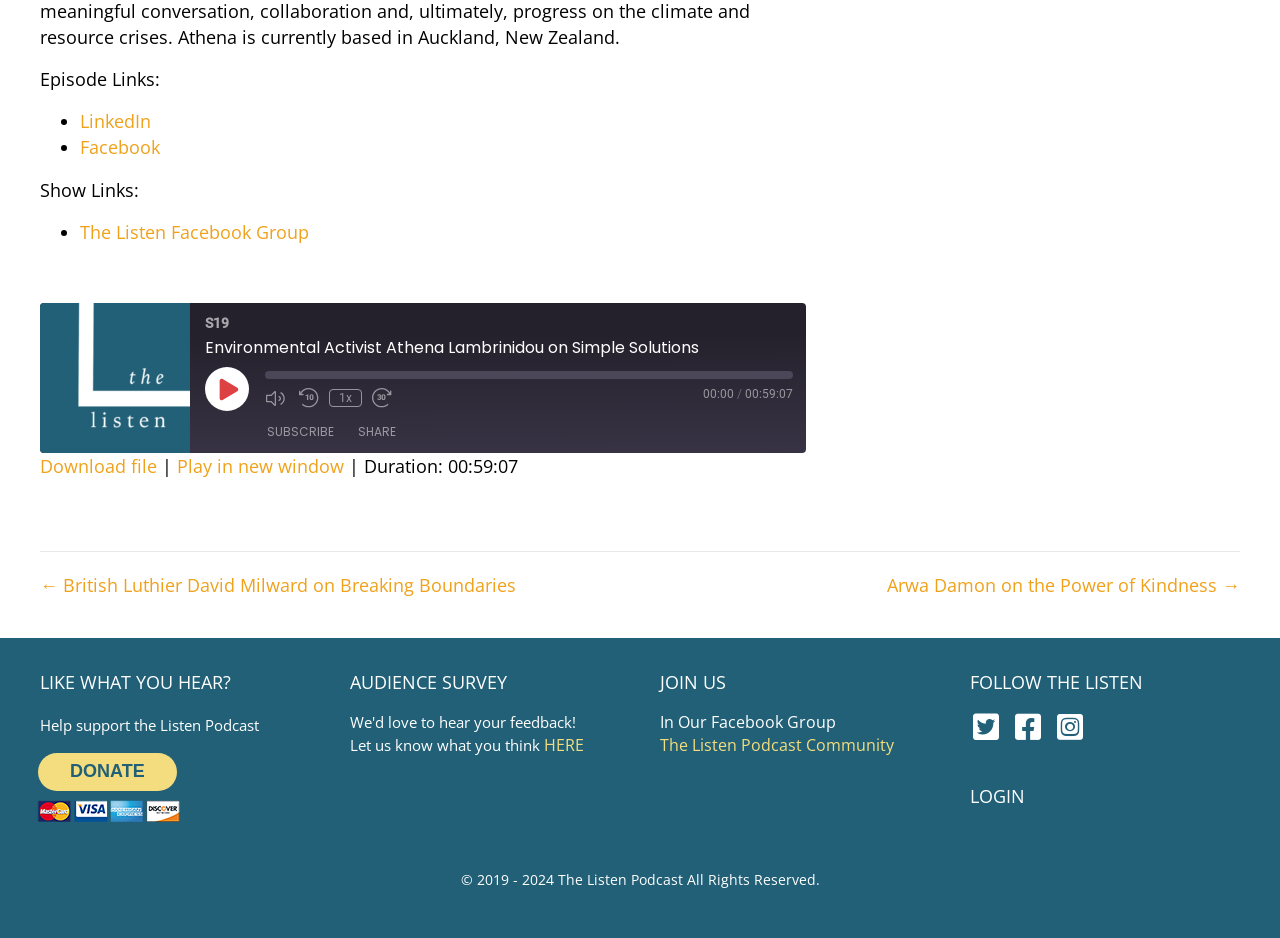Please specify the bounding box coordinates in the format (top-left x, top-left y, bottom-right x, bottom-right y), with all values as floating point numbers between 0 and 1. Identify the bounding box of the UI element described by: Play Episode

[0.16, 0.392, 0.195, 0.438]